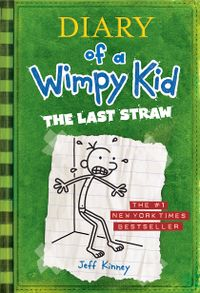What is the title of the book?
Please provide a comprehensive and detailed answer to the question.

The title 'DIARY of a WIMPY KID' is prominently placed at the top of the book cover, followed by the subtitle 'THE LAST STRAW', both designed in playful fonts.